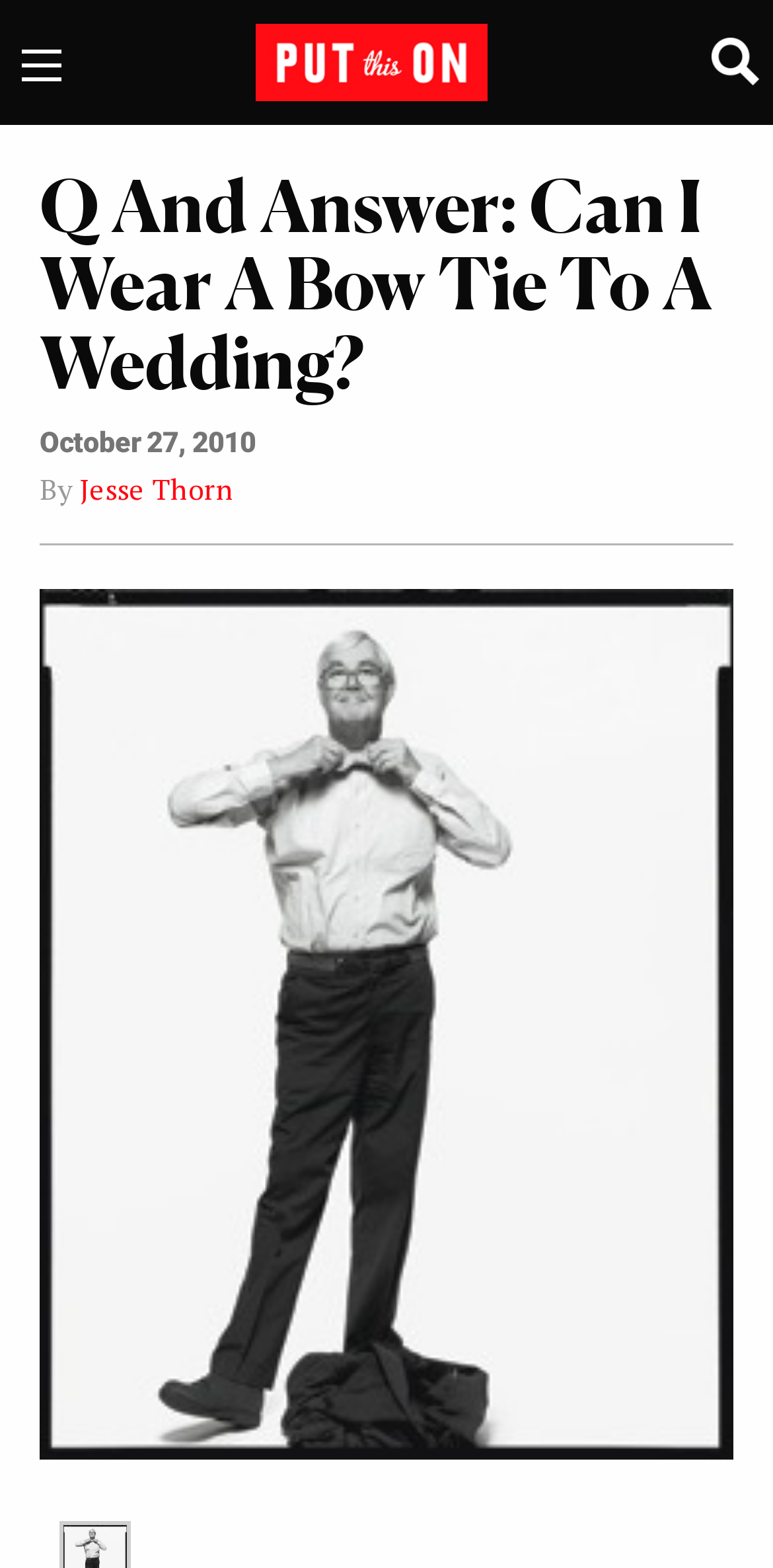What is the date of the Q and Answer post?
Answer the question with as much detail as possible.

I found the date by looking at the text 'October 27, 2010' which is located below the main heading and above the author's name.